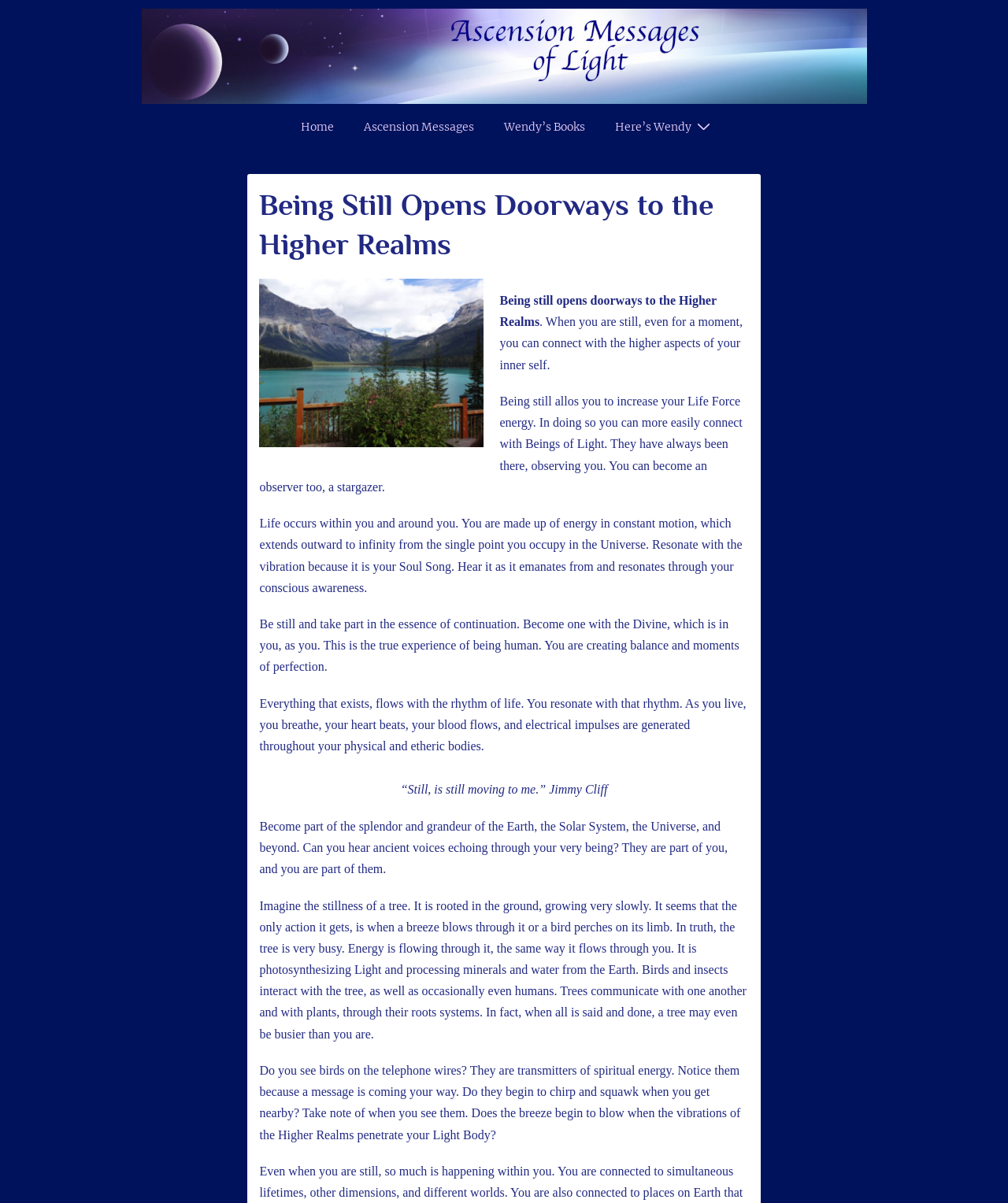How many navigation links are there?
Based on the visual details in the image, please answer the question thoroughly.

I counted the number of link elements under the navigation element with the text 'Main Navigation', and found that there are 4 links: 'Home', 'Ascension Messages', 'Wendy’s Books', and 'Here’s Wendy'.